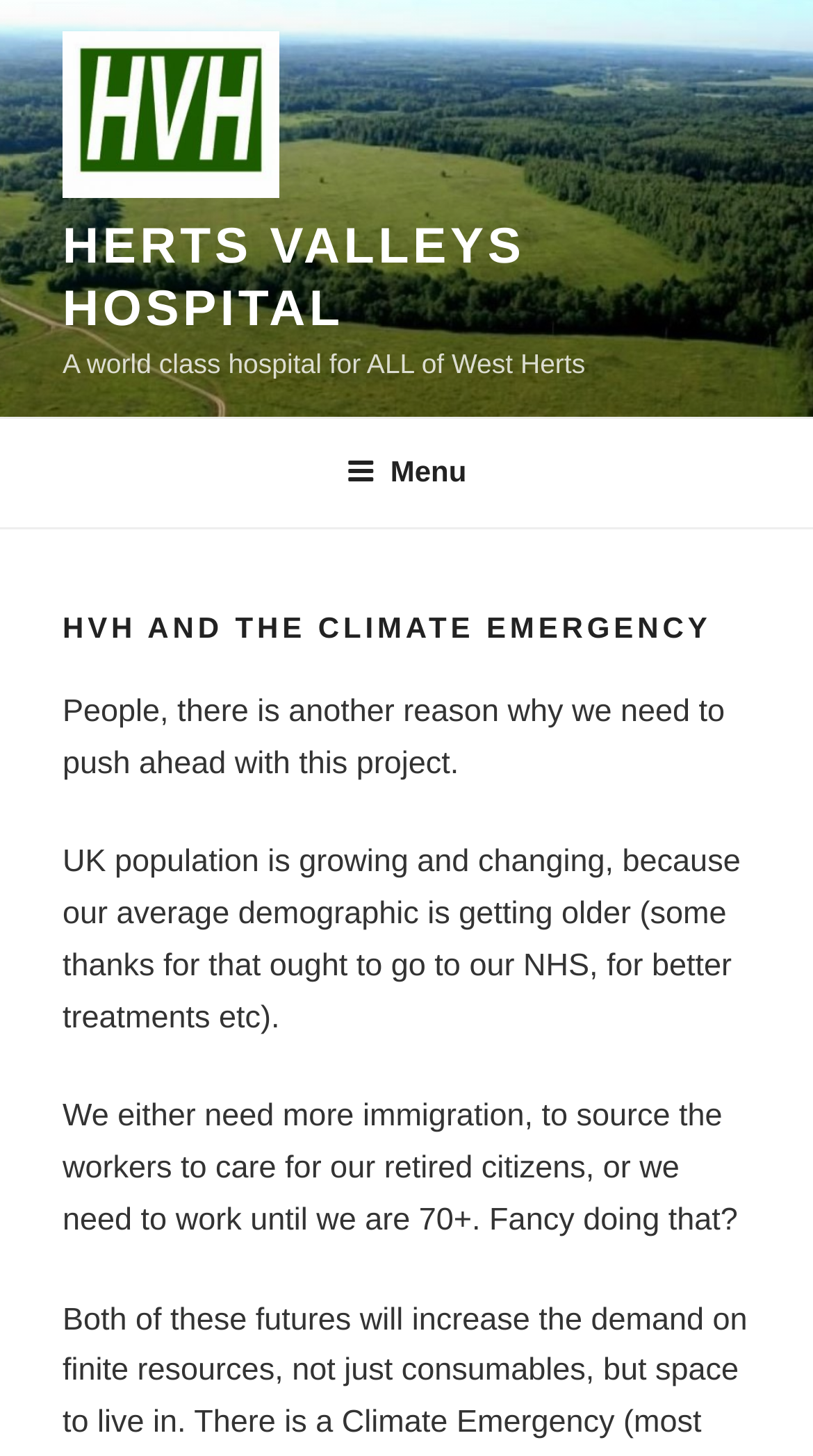What is the main topic of discussion?
Answer briefly with a single word or phrase based on the image.

Climate Emergency